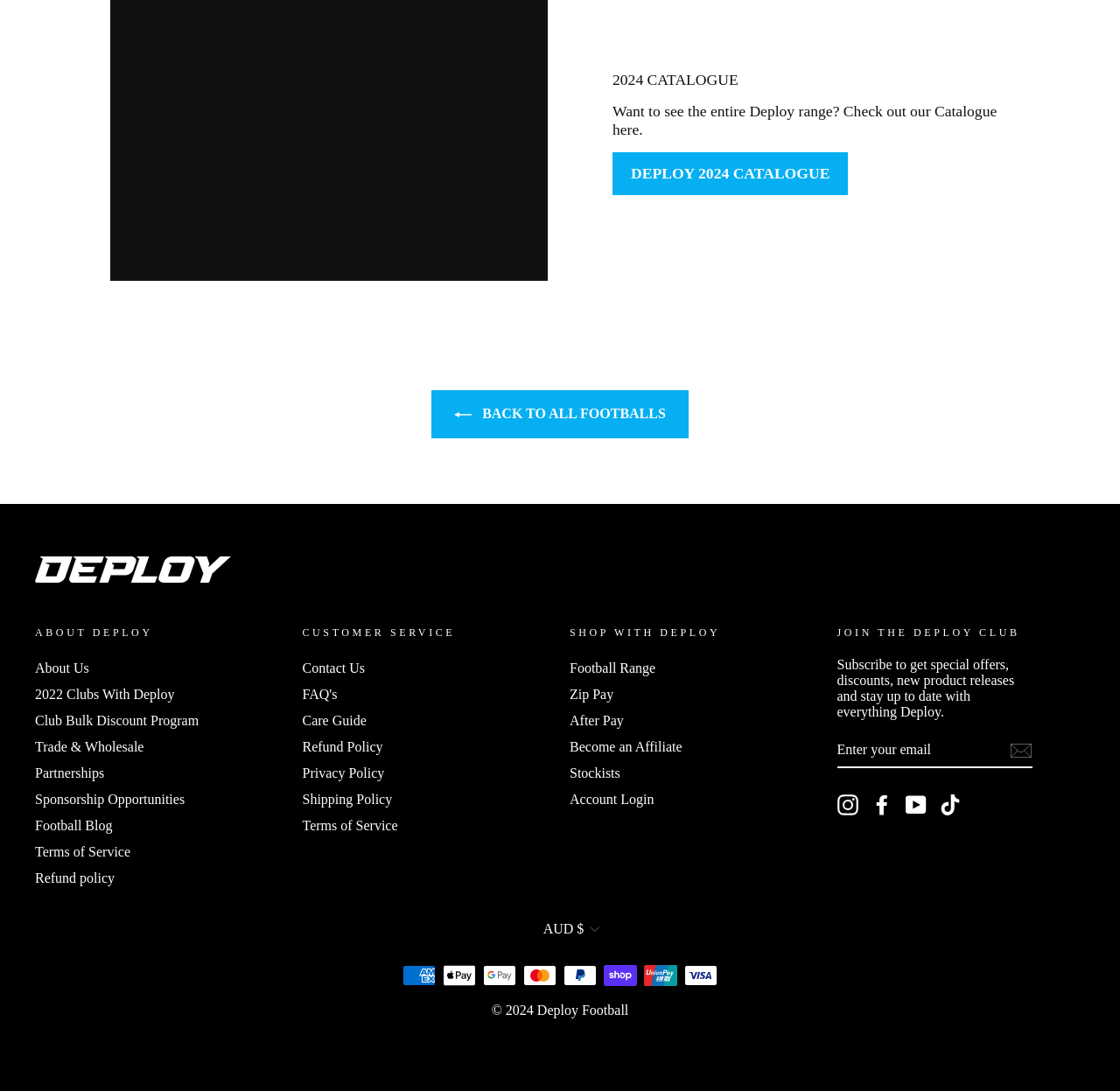Please determine the bounding box coordinates of the clickable area required to carry out the following instruction: "Enter your email address". The coordinates must be four float numbers between 0 and 1, represented as [left, top, right, bottom].

[0.747, 0.672, 0.922, 0.704]